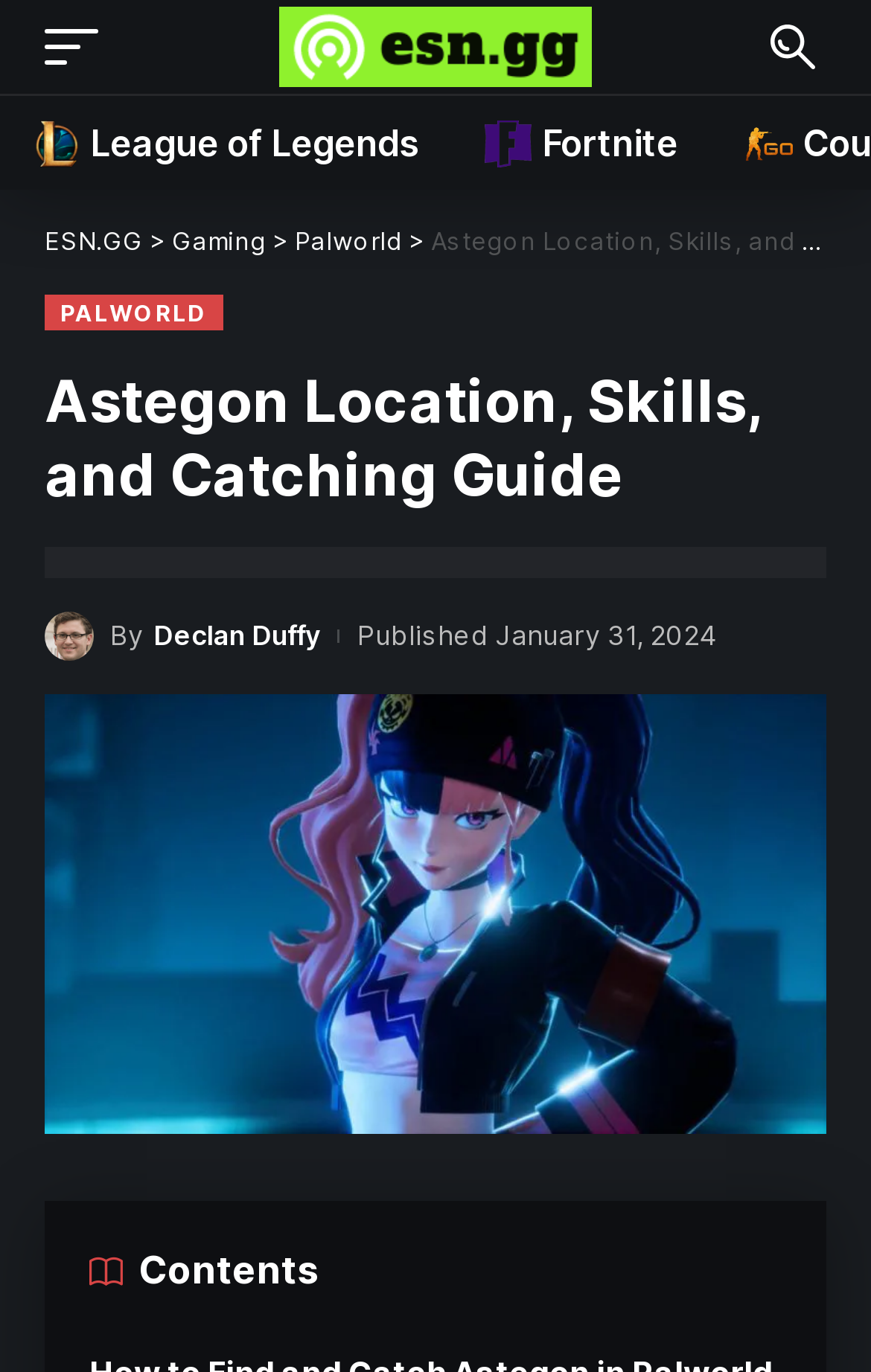Create a detailed narrative describing the layout and content of the webpage.

This webpage is a guide about Astegon, a creature in the popular game Palworld. At the top left, there is a button and a link to the website's homepage, ESN.GG, accompanied by an image of the website's logo. To the right of the logo, there is a search link. Below the top section, there are three links to other popular games: League of Legends, Fortnite, and Counter Strike 2, each accompanied by an image.

The main content of the webpage starts with a header section that contains links to the website's categories, including Gaming and Palworld. Below the header, there is a heading that reads "Astegon Location, Skills, and Catching Guide". The author of the guide, Declan Duffy, is credited below the heading, with a link to their profile and an image.

The main content of the guide is not explicitly described in the accessibility tree, but it is likely to be a detailed article about how to locate and capture Astegon in Palworld. There is an image related to Palworld DLSS greyed out, which might be a relevant topic to the guide. At the bottom of the page, there is a contents section, which may provide an outline of the guide's topics.